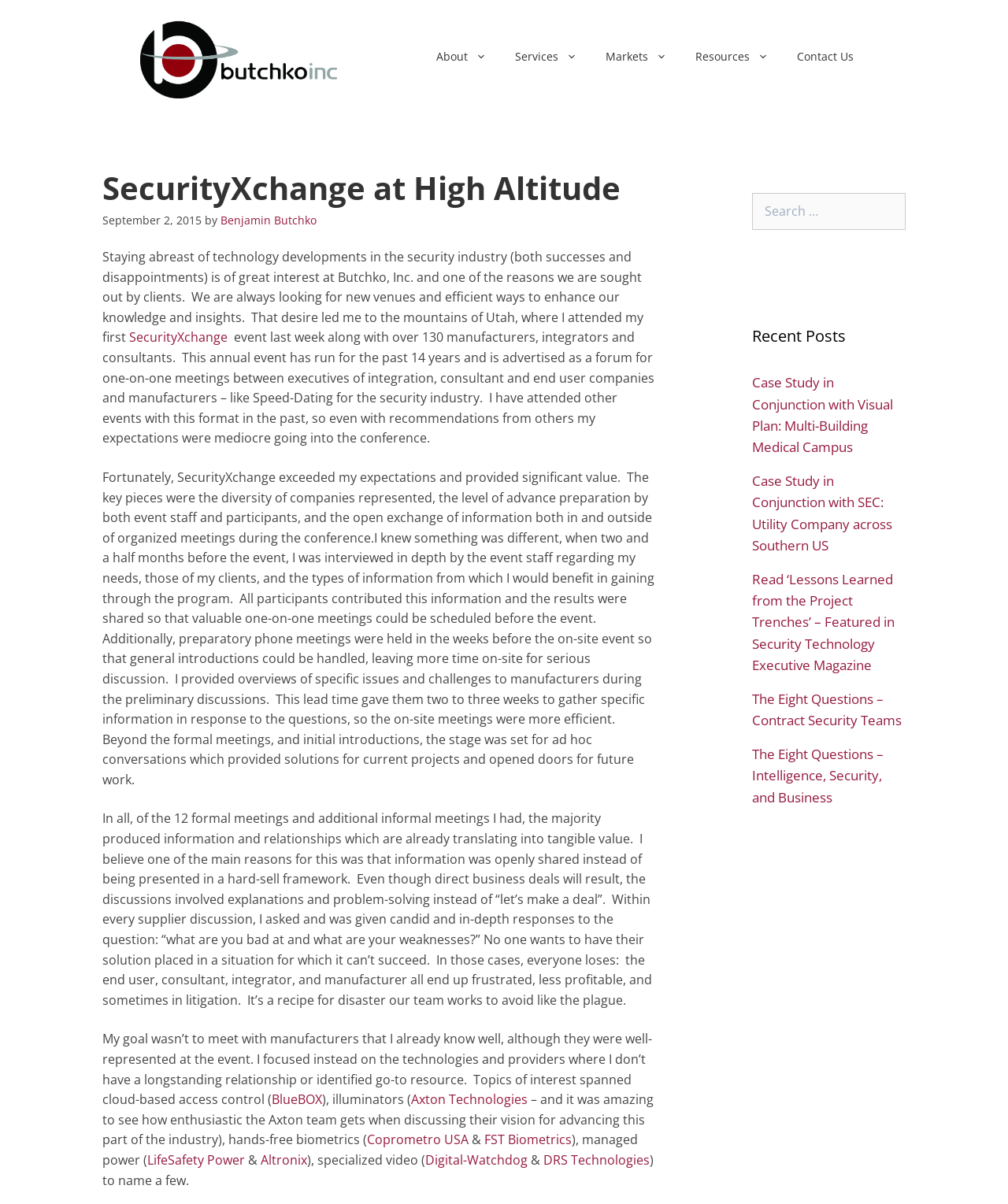Kindly determine the bounding box coordinates of the area that needs to be clicked to fulfill this instruction: "Read the 'SecurityXchange at High Altitude' article".

[0.102, 0.141, 0.652, 0.172]